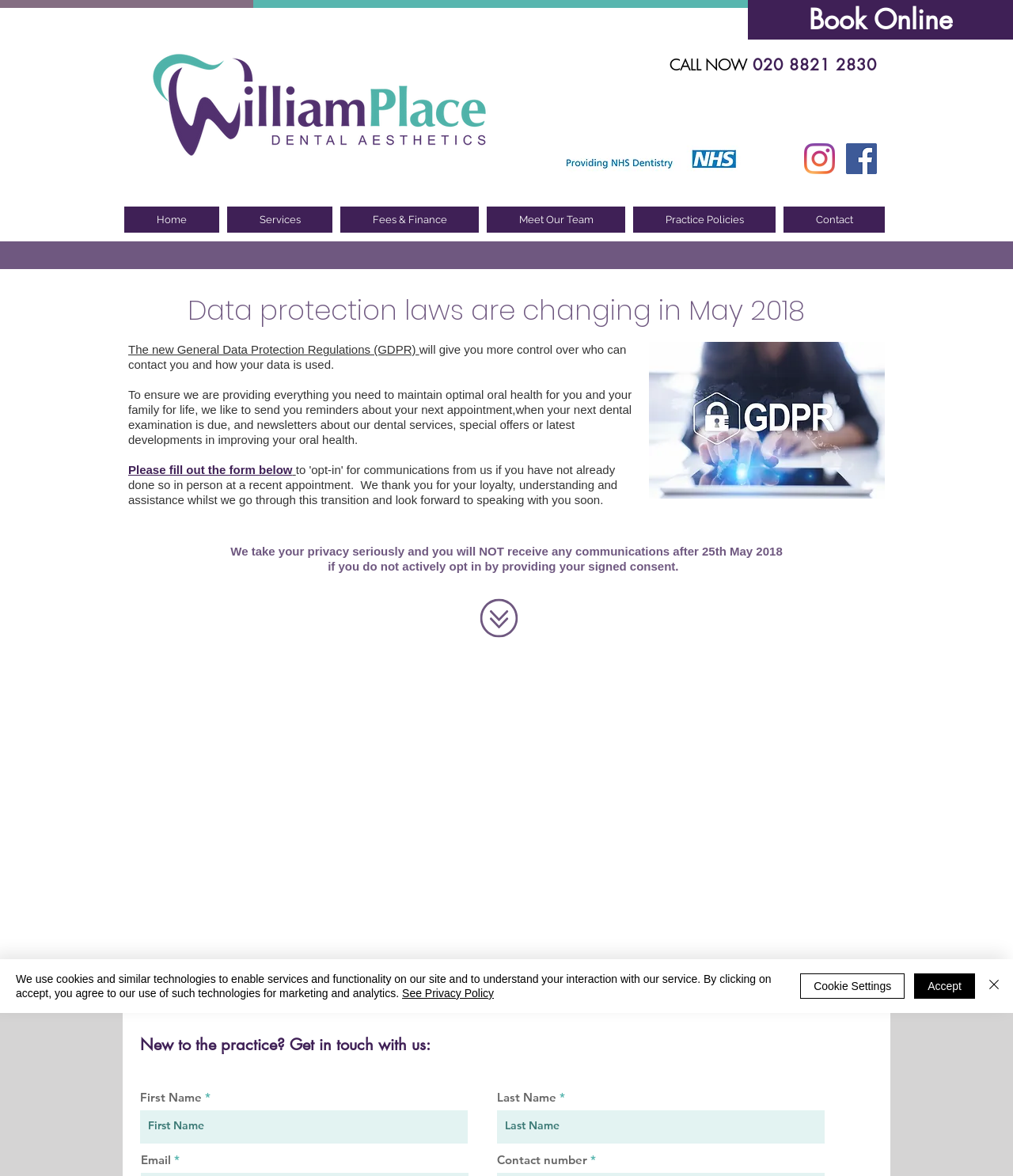Respond to the question below with a single word or phrase:
What is the name of the dental practice?

William Place Dental Aesthetics